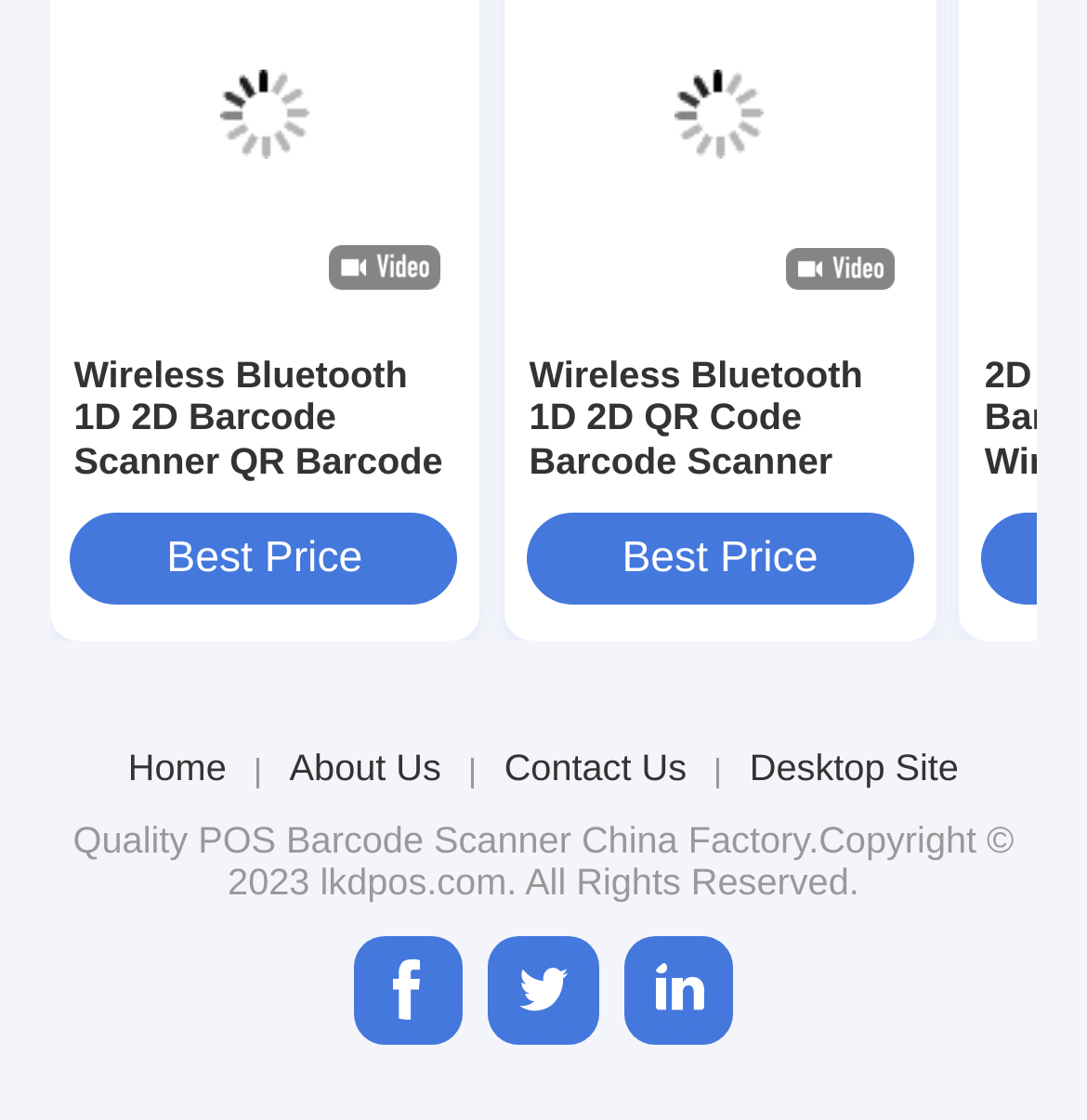Can you provide the bounding box coordinates for the element that should be clicked to implement the instruction: "Explore POS Barcode Scanner"?

[0.182, 0.733, 0.526, 0.77]